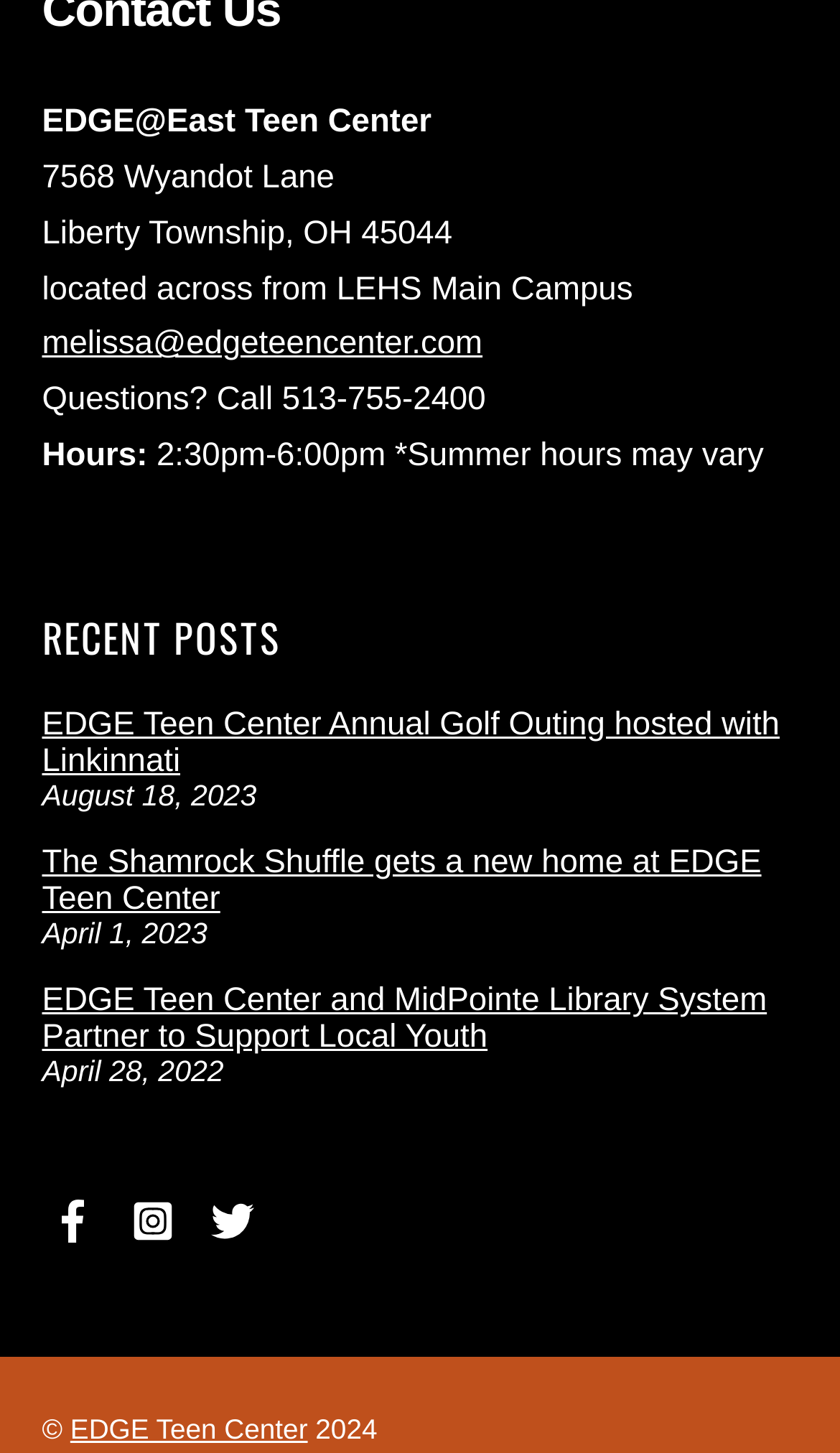Please provide a one-word or phrase answer to the question: 
What are the summer hours of EDGE Teen Center?

May vary